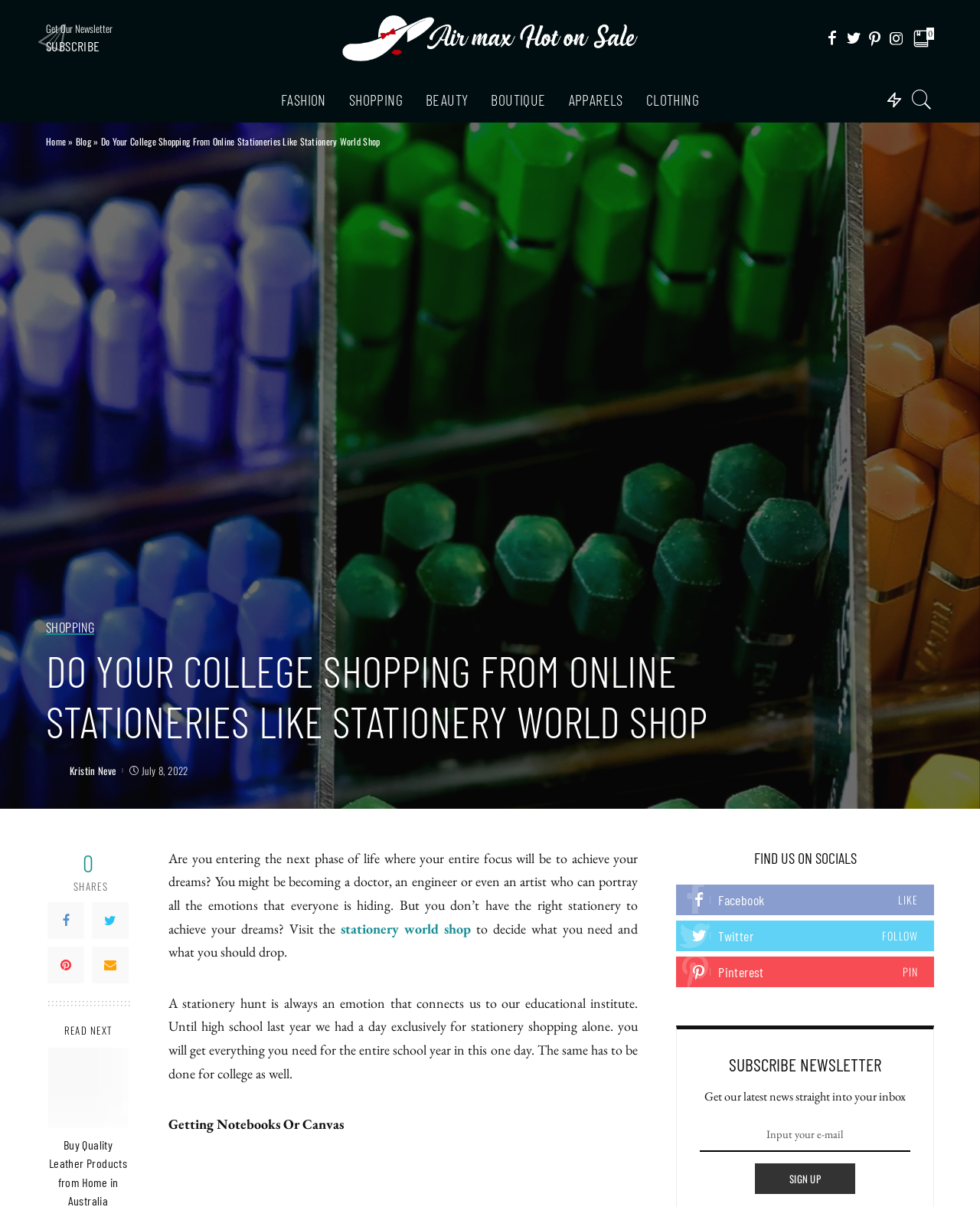Identify the bounding box of the UI element that matches this description: "stationery world shop".

[0.348, 0.762, 0.481, 0.776]